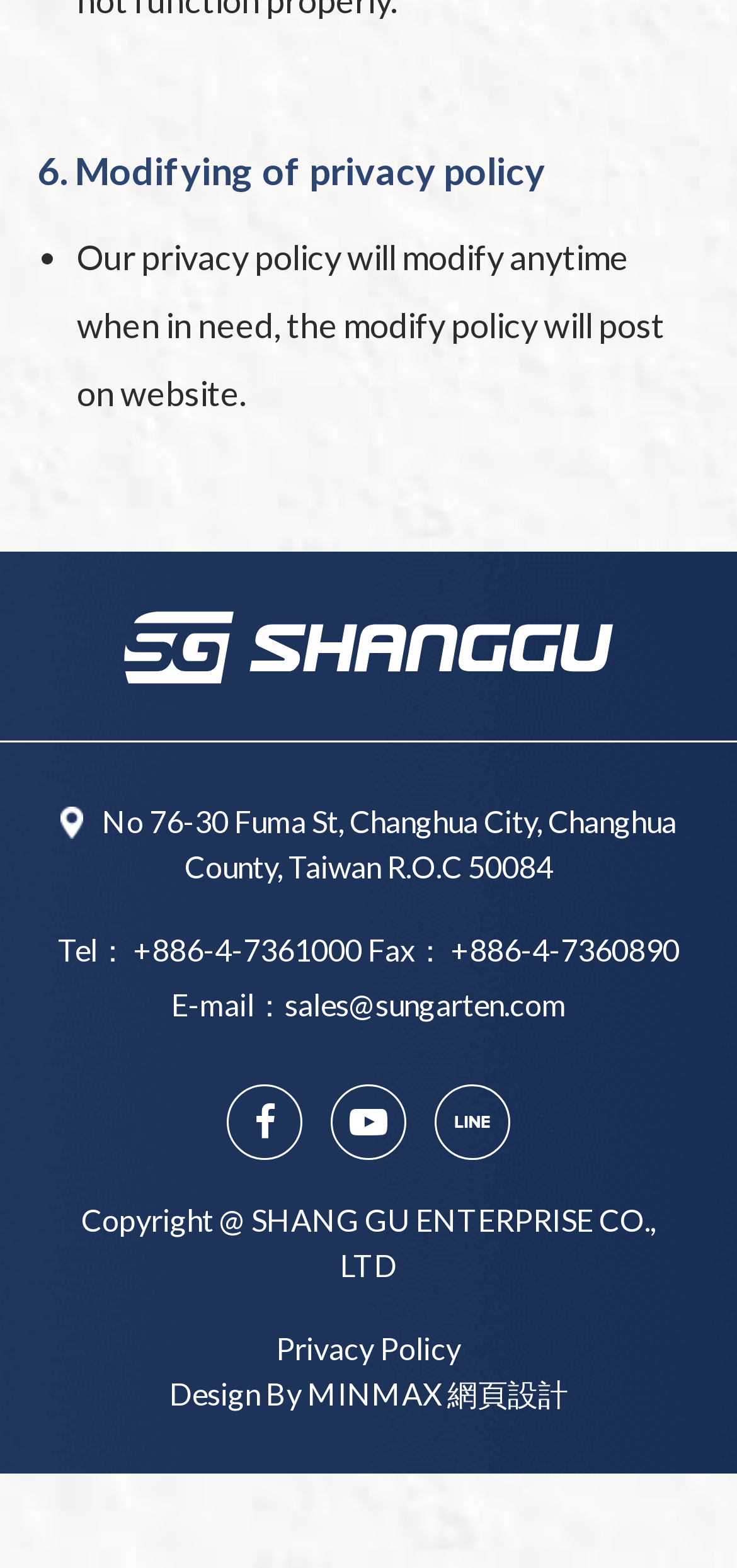Determine the bounding box coordinates of the clickable region to execute the instruction: "Check the privacy policy". The coordinates should be four float numbers between 0 and 1, denoted as [left, top, right, bottom].

[0.077, 0.846, 0.923, 0.875]